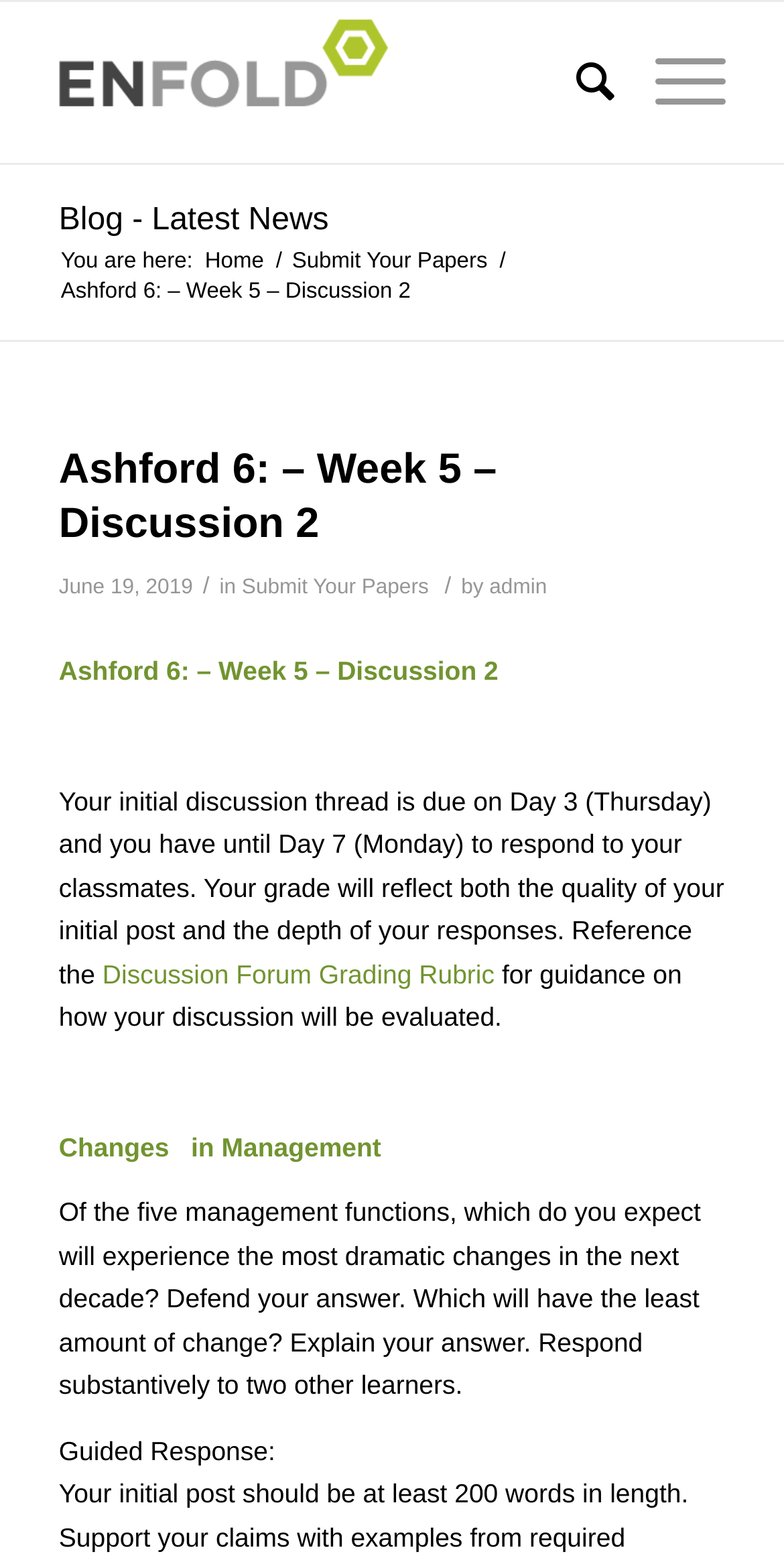Find the bounding box coordinates corresponding to the UI element with the description: "Submit Your Papers". The coordinates should be formatted as [left, top, right, bottom], with values as floats between 0 and 1.

[0.365, 0.158, 0.629, 0.177]